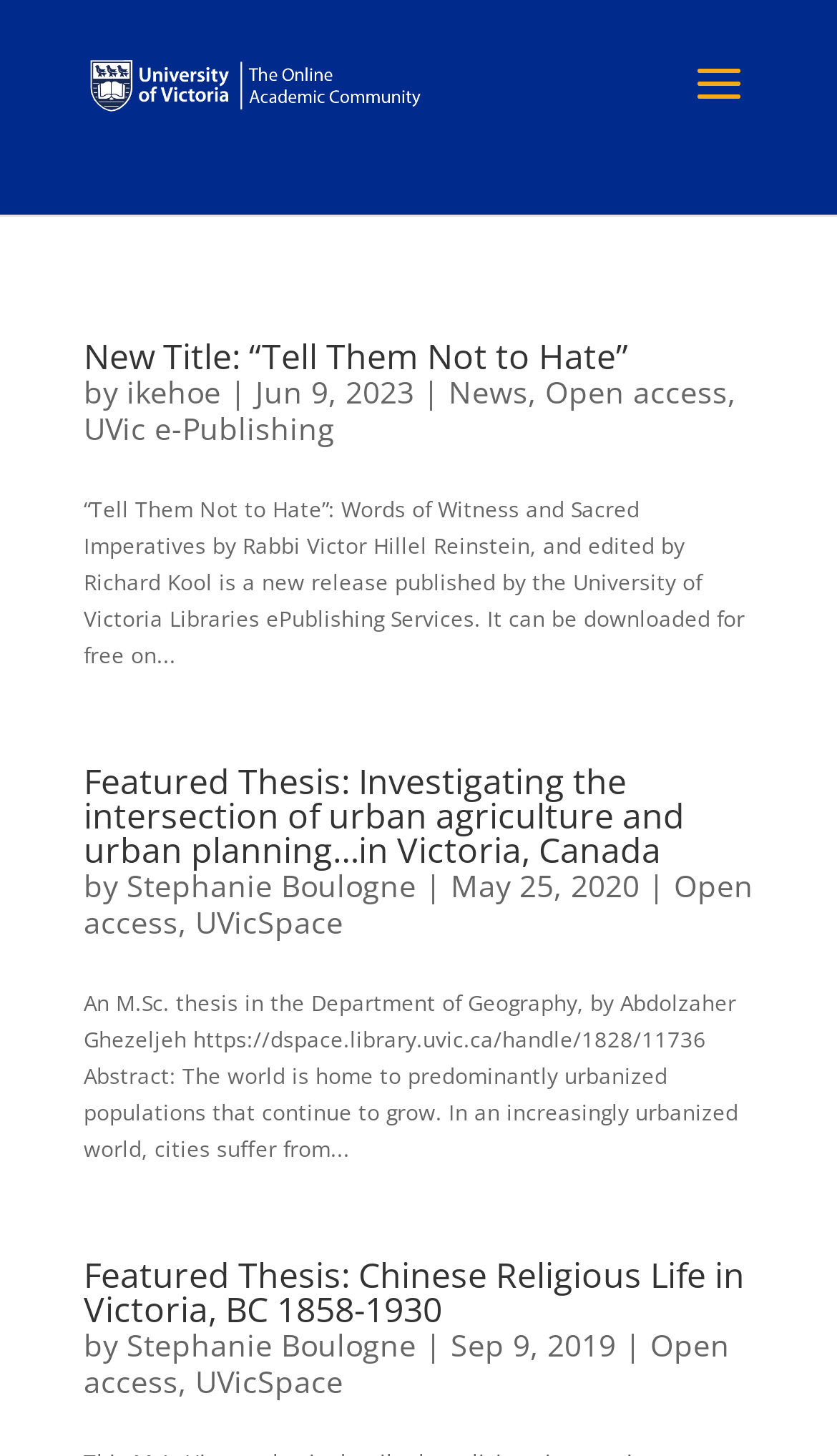Find the bounding box coordinates for the HTML element described as: "alt="Scholarly Communication @ UVic"". The coordinates should consist of four float values between 0 and 1, i.e., [left, top, right, bottom].

[0.108, 0.047, 0.508, 0.067]